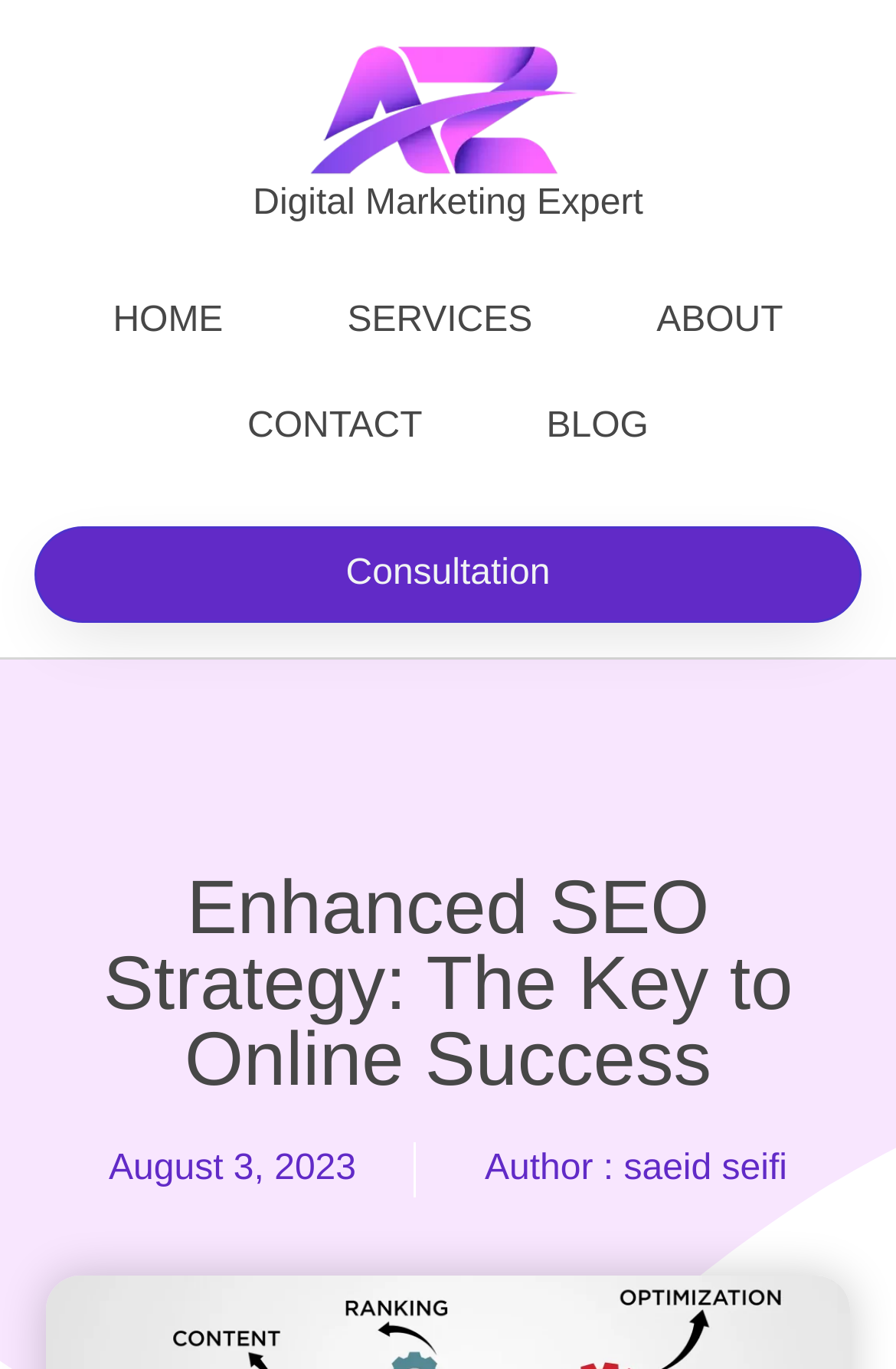Pinpoint the bounding box coordinates of the area that must be clicked to complete this instruction: "request a consultation".

[0.038, 0.385, 0.962, 0.455]